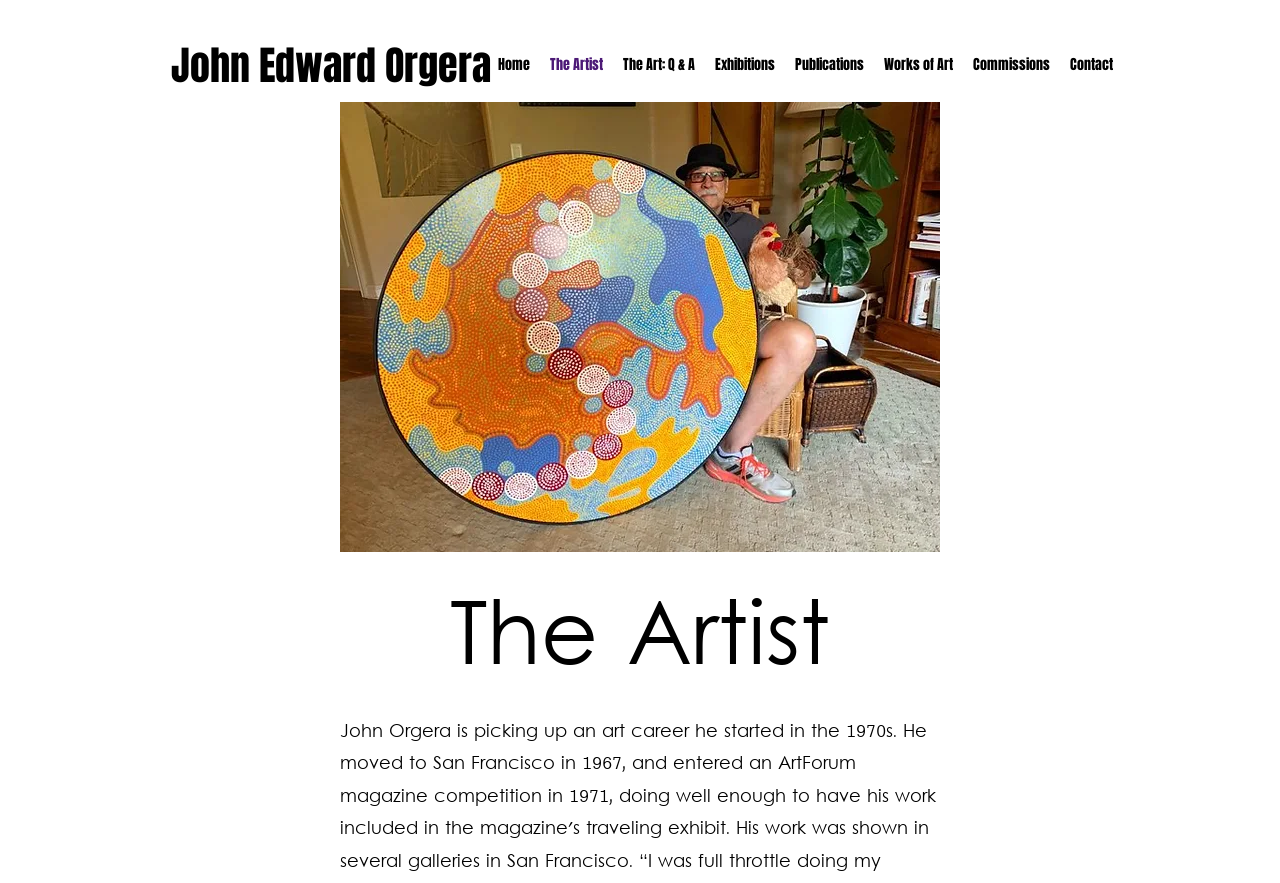Answer the following query with a single word or phrase:
What is the image filename above the heading?

Birthday Cake.jpg